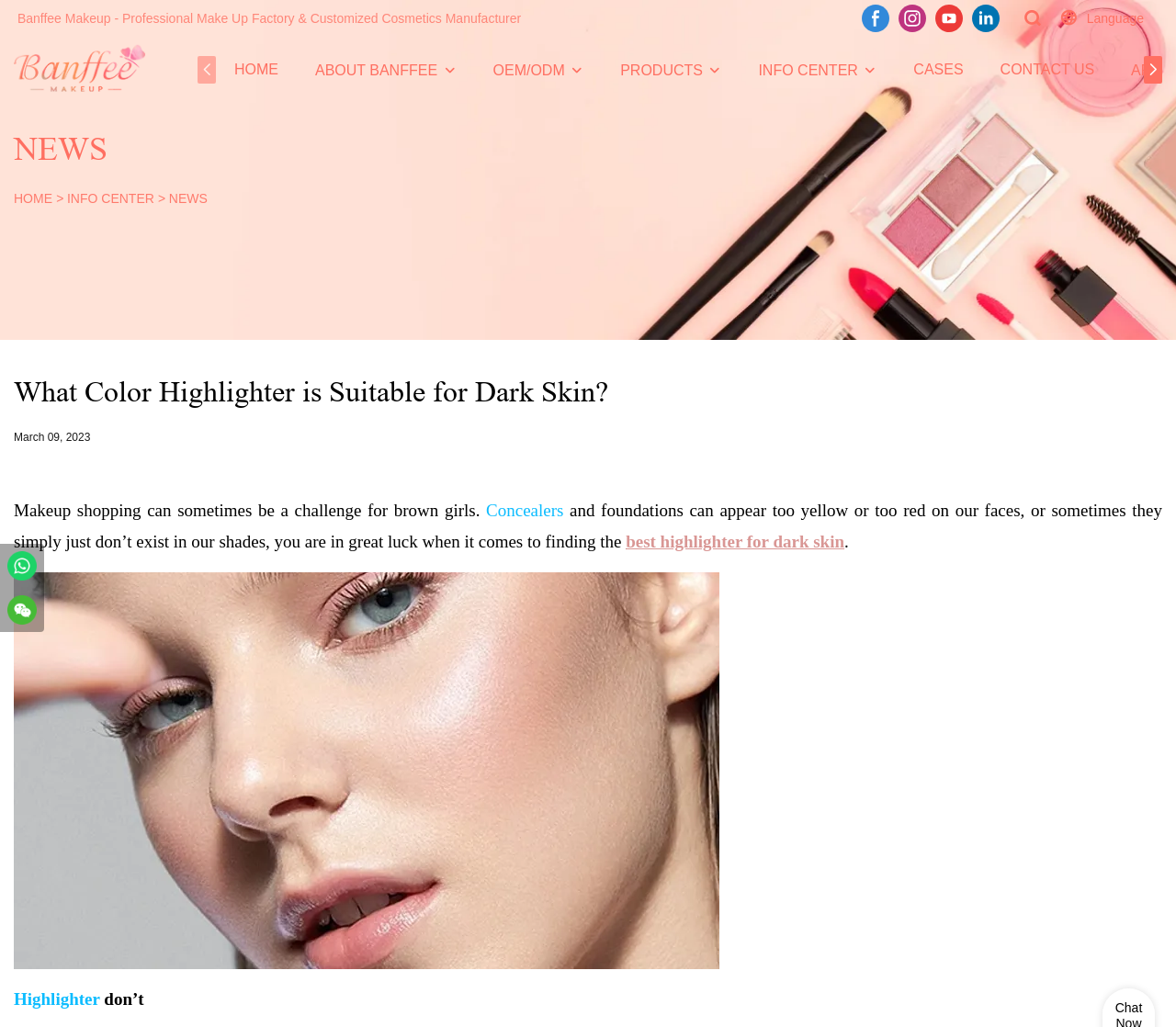Locate the heading on the webpage and return its text.

What Color Highlighter is Suitable for Dark Skin?